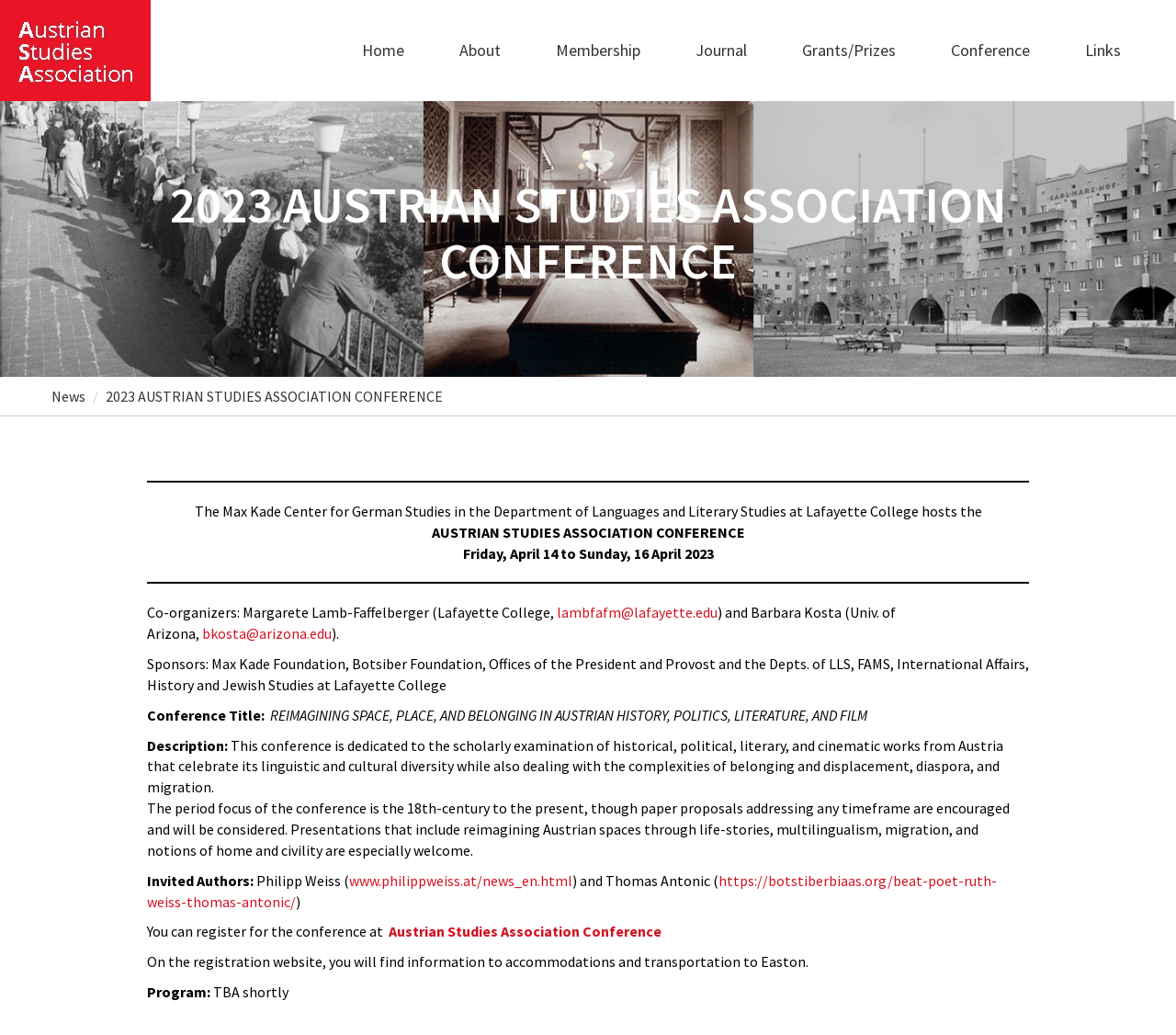Please identify the bounding box coordinates of the element I should click to complete this instruction: 'Click the 'Home' link'. The coordinates should be given as four float numbers between 0 and 1, like this: [left, top, right, bottom].

[0.3, 0.0, 0.352, 0.098]